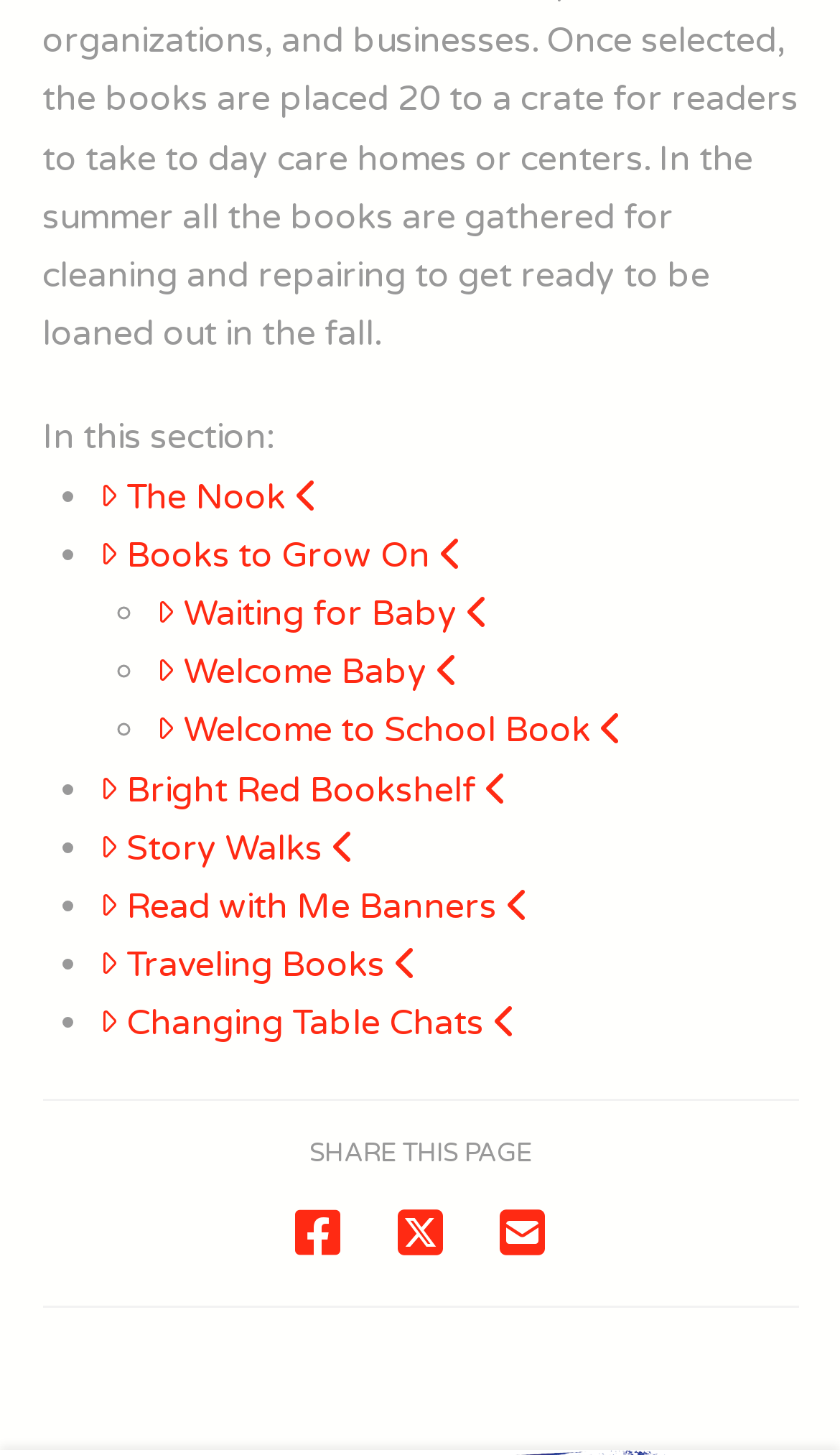How many social media sharing options are available?
Refer to the image and respond with a one-word or short-phrase answer.

3